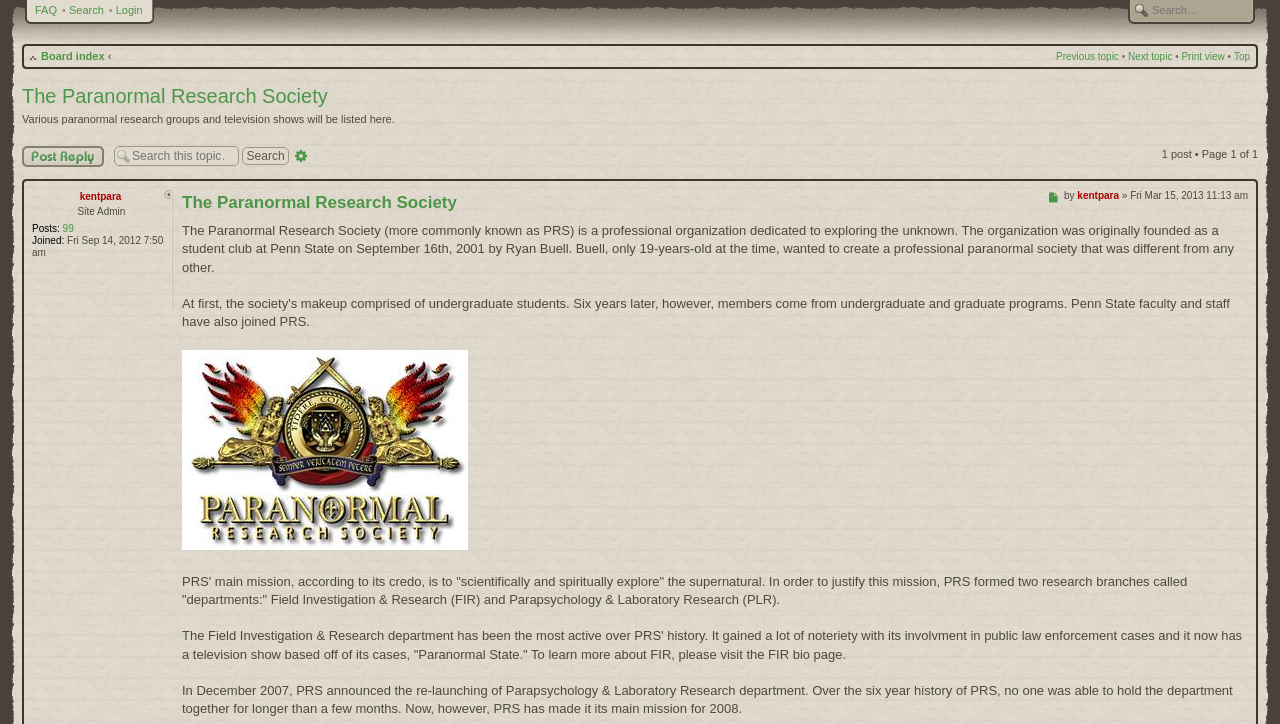Provide the bounding box coordinates for the UI element described in this sentence: "California Notice at Collection". The coordinates should be four float values between 0 and 1, i.e., [left, top, right, bottom].

None